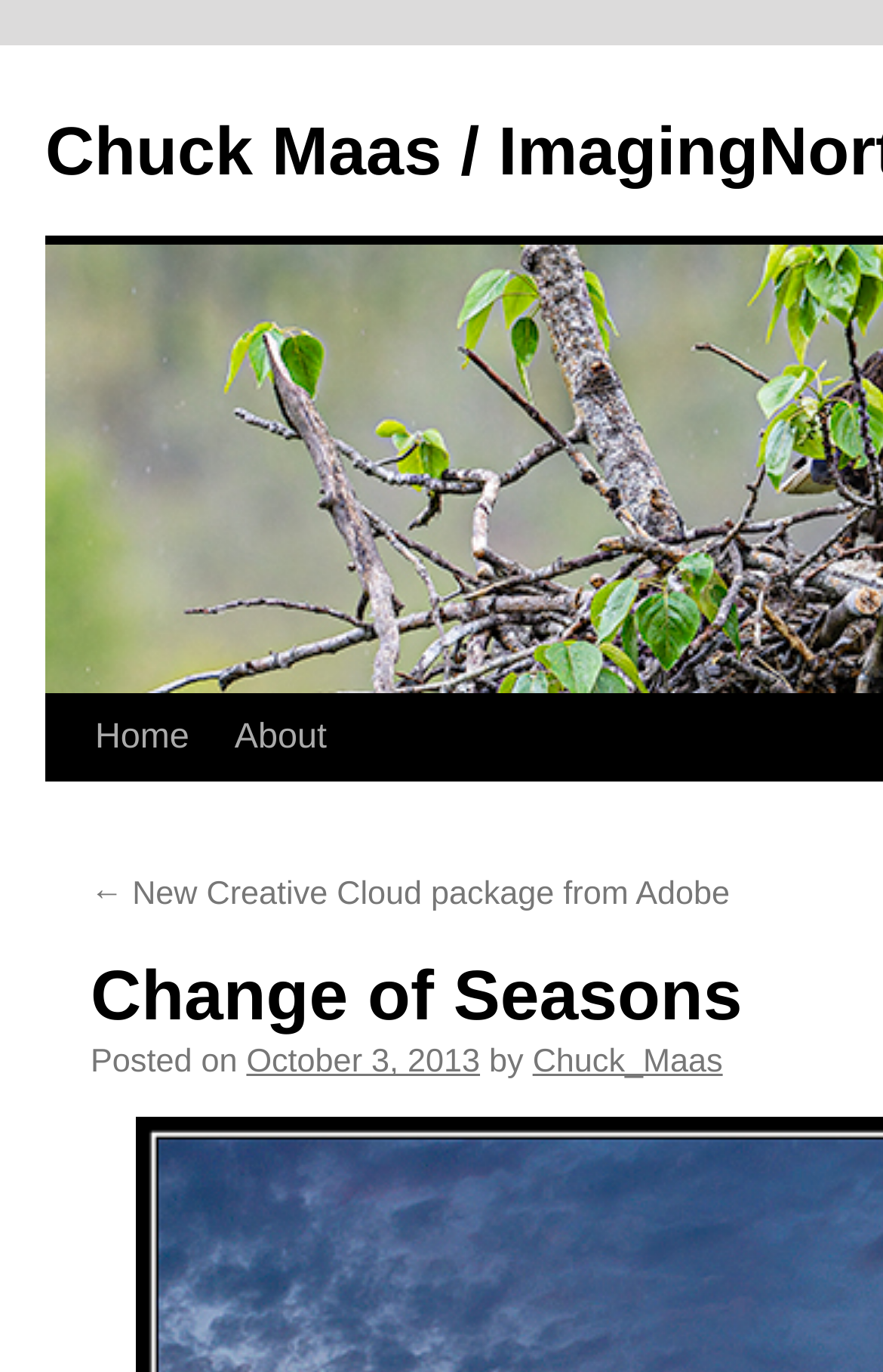Illustrate the webpage's structure and main components comprehensively.

The webpage is titled "Change of Seasons | Chuck Maas / ImagingNorth". At the top left, there is a "Skip to content" link. Next to it, there are two navigation links, "Home" and "About", positioned horizontally. 

Below these navigation links, there is a blog post or article section. The first element in this section is a link to a previous post, "← New Creative Cloud package from Adobe", which takes up most of the width. Underneath this link, there is a "Posted on" label, followed by the date "October 3, 2013", and then the author's name "Chuck_Maas".